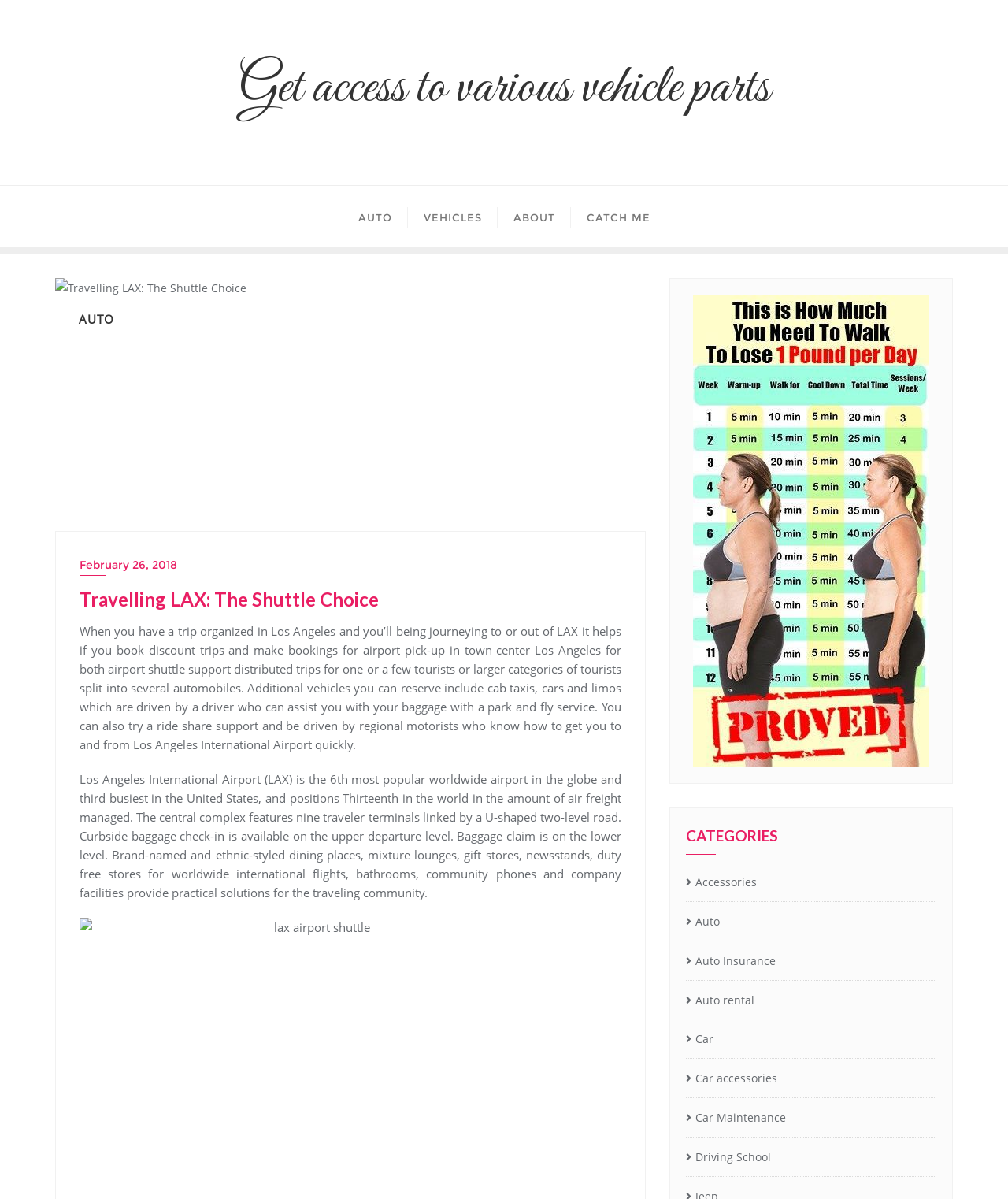Explain the webpage's design and content in an elaborate manner.

The webpage is about traveling to and from Los Angeles International Airport (LAX) and provides information on shuttle services and vehicle rentals. At the top of the page, there is a heading that reads "Travelling LAX: The Shuttle Choice – Get access to various vehicle parts" and a link with the same text. Below this, there are four links in a row, labeled "AUTO", "VEHICLES", "ABOUT", and "CATCH ME".

To the left of these links, there is a smaller text "AUTO" and an image with the title "Travelling LAX: The Shuttle Choice". Below the image, there is a link to a specific date, "February 26, 2018", and a heading with the same title as the image.

The main content of the page is divided into two paragraphs of text. The first paragraph discusses the benefits of booking discount trips and airport pick-up services in Los Angeles, including the option to reserve cars, limos, and taxis. The second paragraph provides information about Los Angeles International Airport, including its ranking as the 6th most popular airport in the world and its facilities, such as dining options, gift shops, and baggage claim areas.

Below the text, there is an image related to LAX airport shuttle services. At the bottom of the page, there is a heading labeled "CATEGORIES" and a list of links to various categories, including "Accessories", "Auto", "Auto Insurance", "Auto rental", "Car", "Car accessories", "Car Maintenance", and "Driving School". Each of these links has an icon preceding the text.